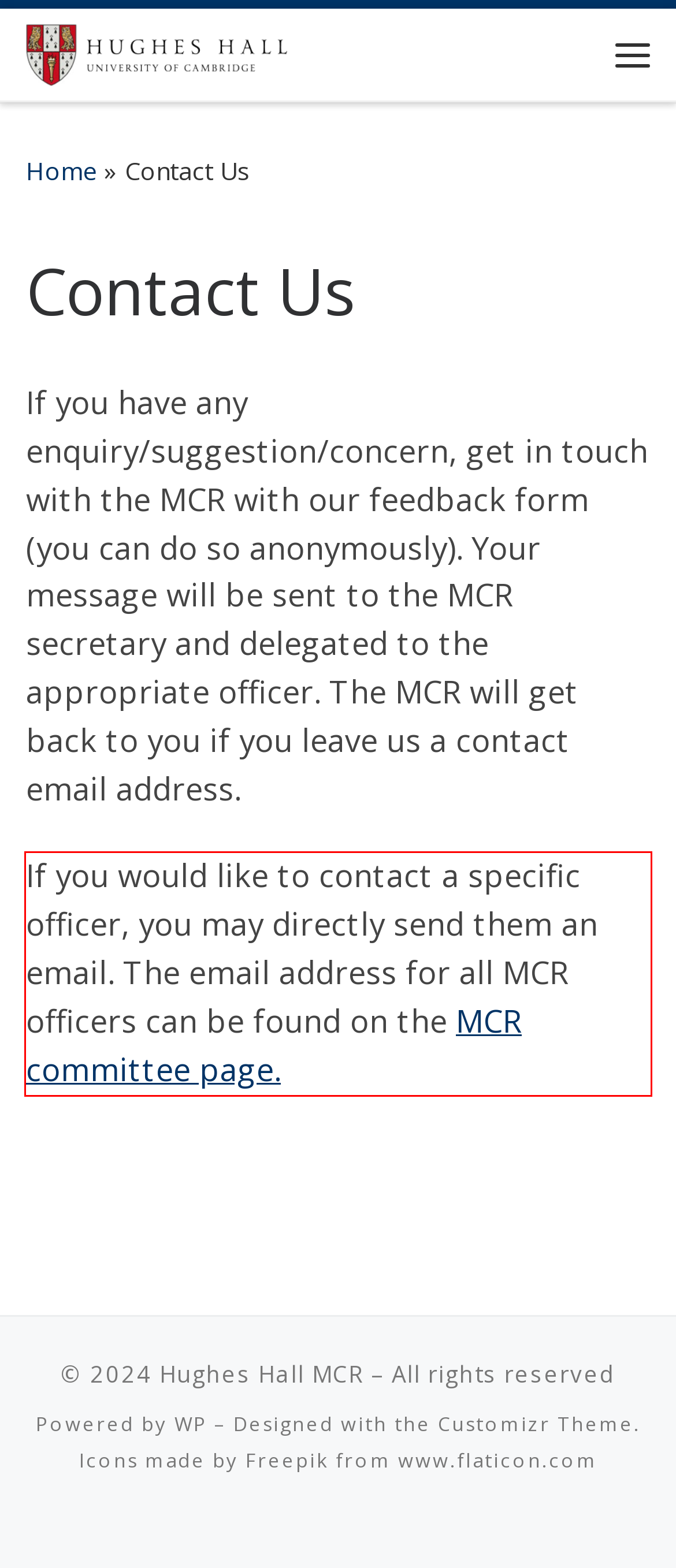You are looking at a screenshot of a webpage with a red rectangle bounding box. Use OCR to identify and extract the text content found inside this red bounding box.

If you would like to contact a specific officer, you may directly send them an email. The email address for all MCR officers can be found on the MCR committee page.